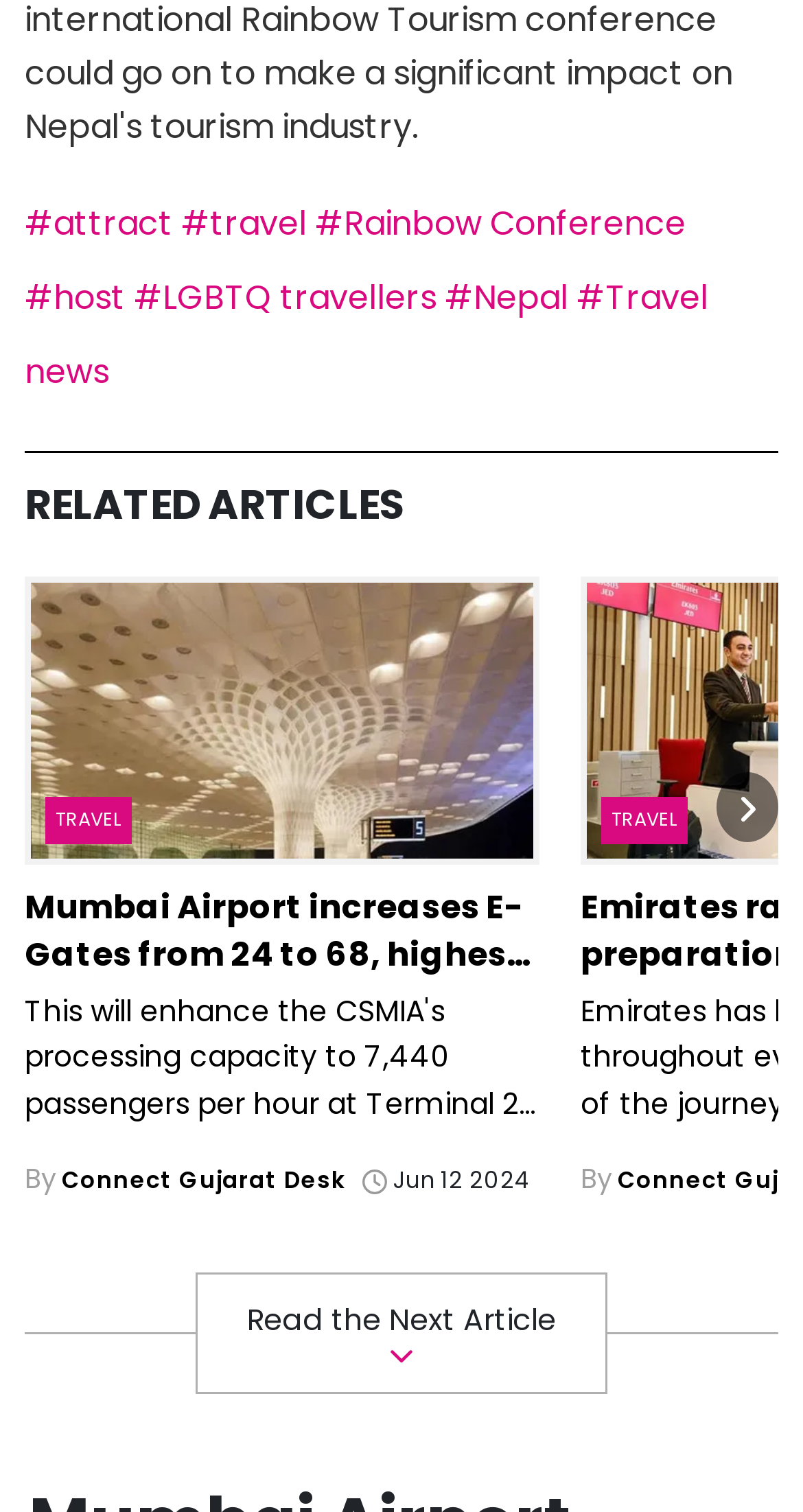What is the title of the conference mentioned on the webpage?
Could you please answer the question thoroughly and with as much detail as possible?

The title of the conference mentioned on the webpage is 'Rainbow Conference' which is a link on the webpage, indicating that it is a relevant topic or event.